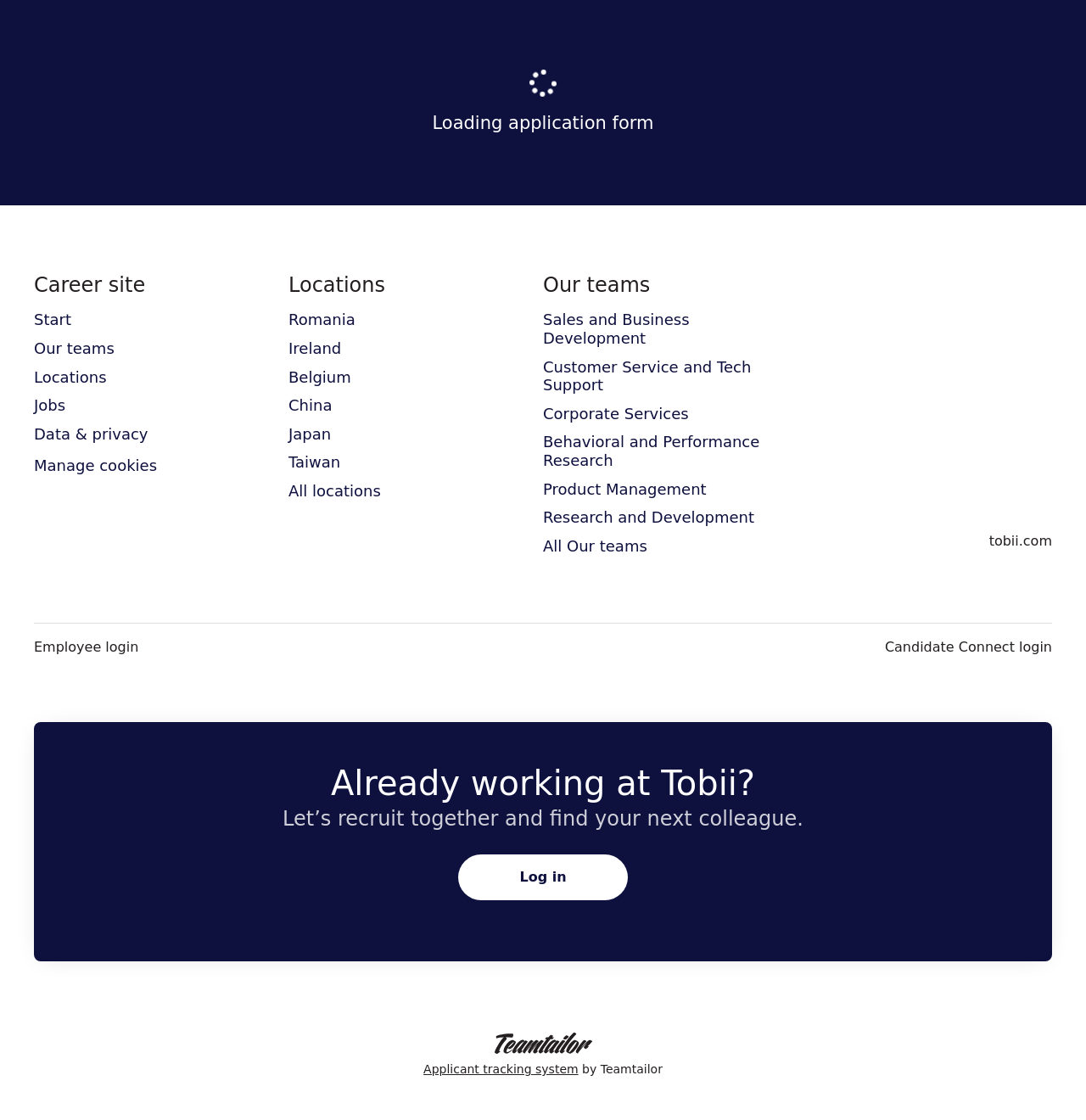Please provide a one-word or short phrase answer to the question:
How many headings are there in the footer?

3